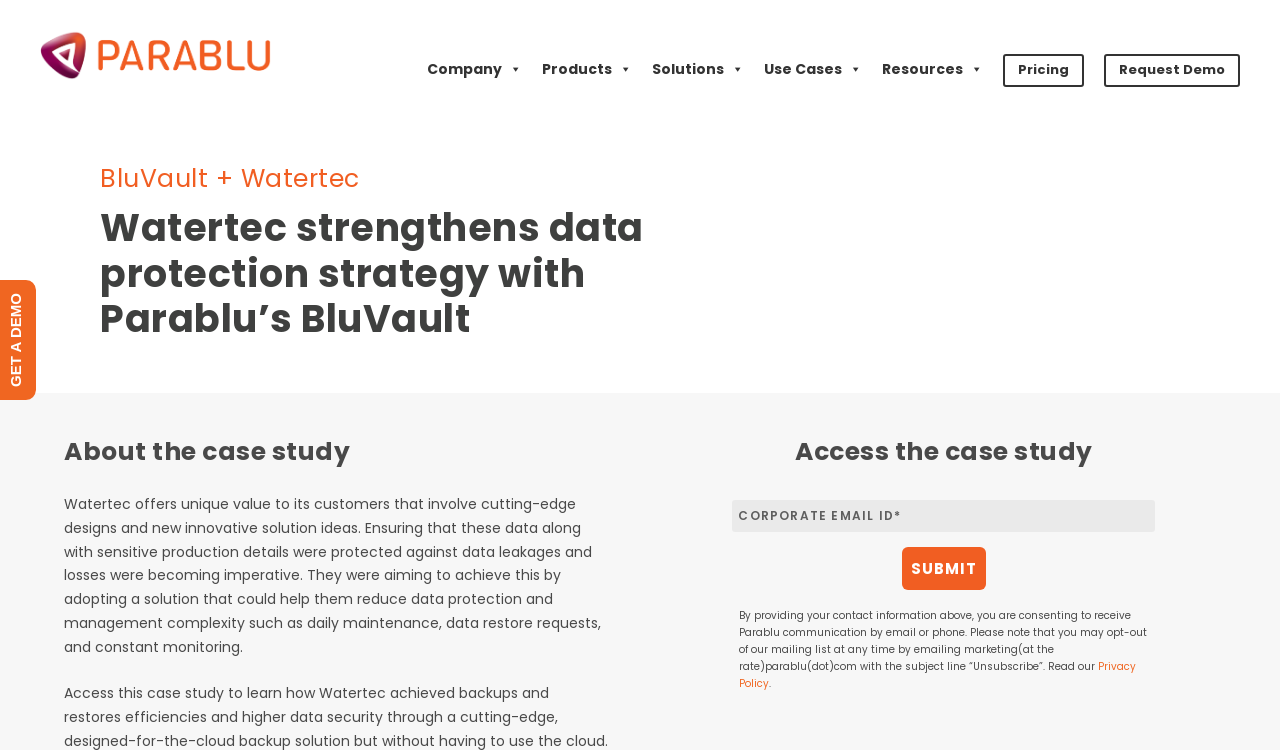Pinpoint the bounding box coordinates of the clickable element to carry out the following instruction: "Submit the form."

[0.705, 0.69, 0.77, 0.748]